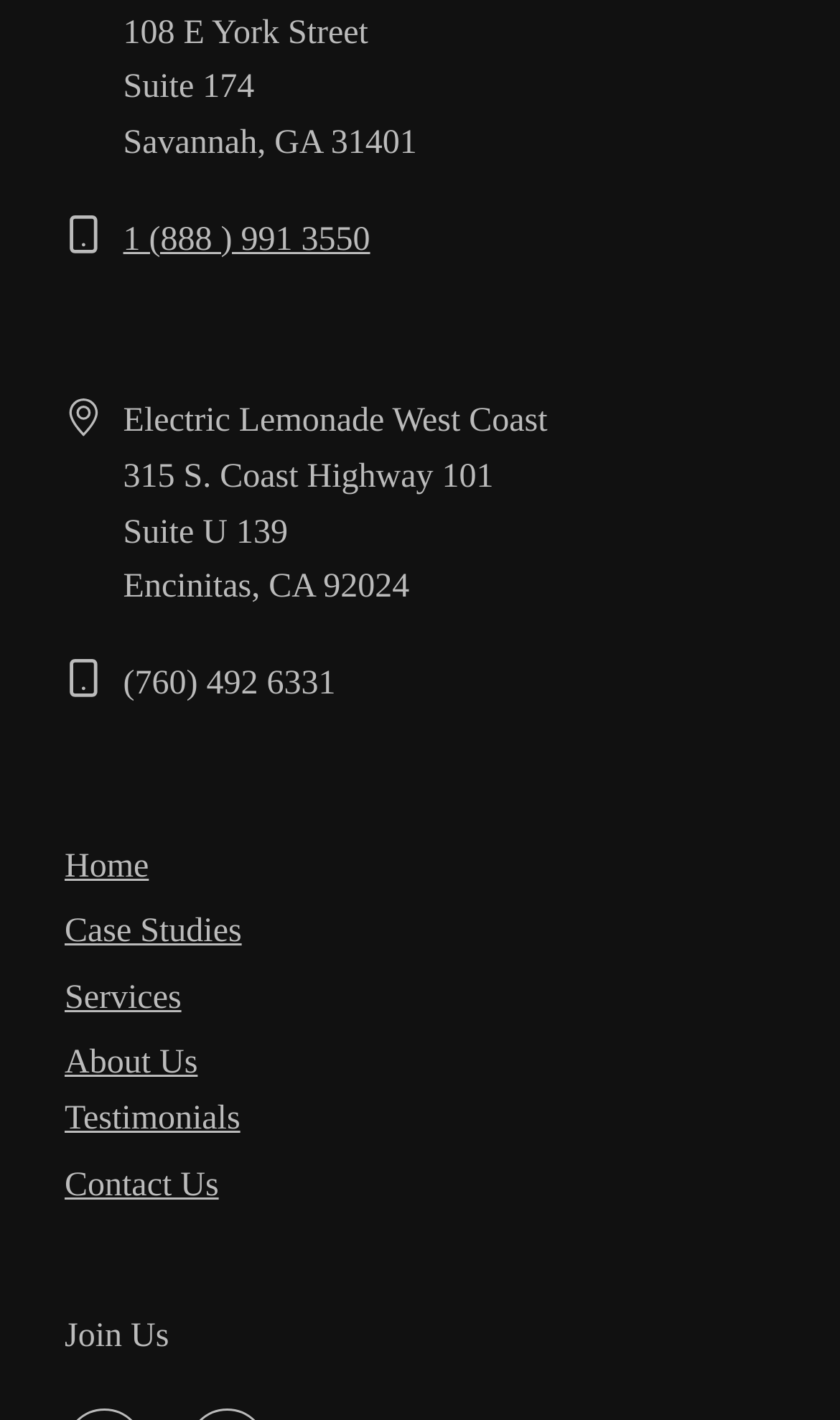Based on the element description "Home", predict the bounding box coordinates of the UI element.

[0.077, 0.597, 0.177, 0.623]